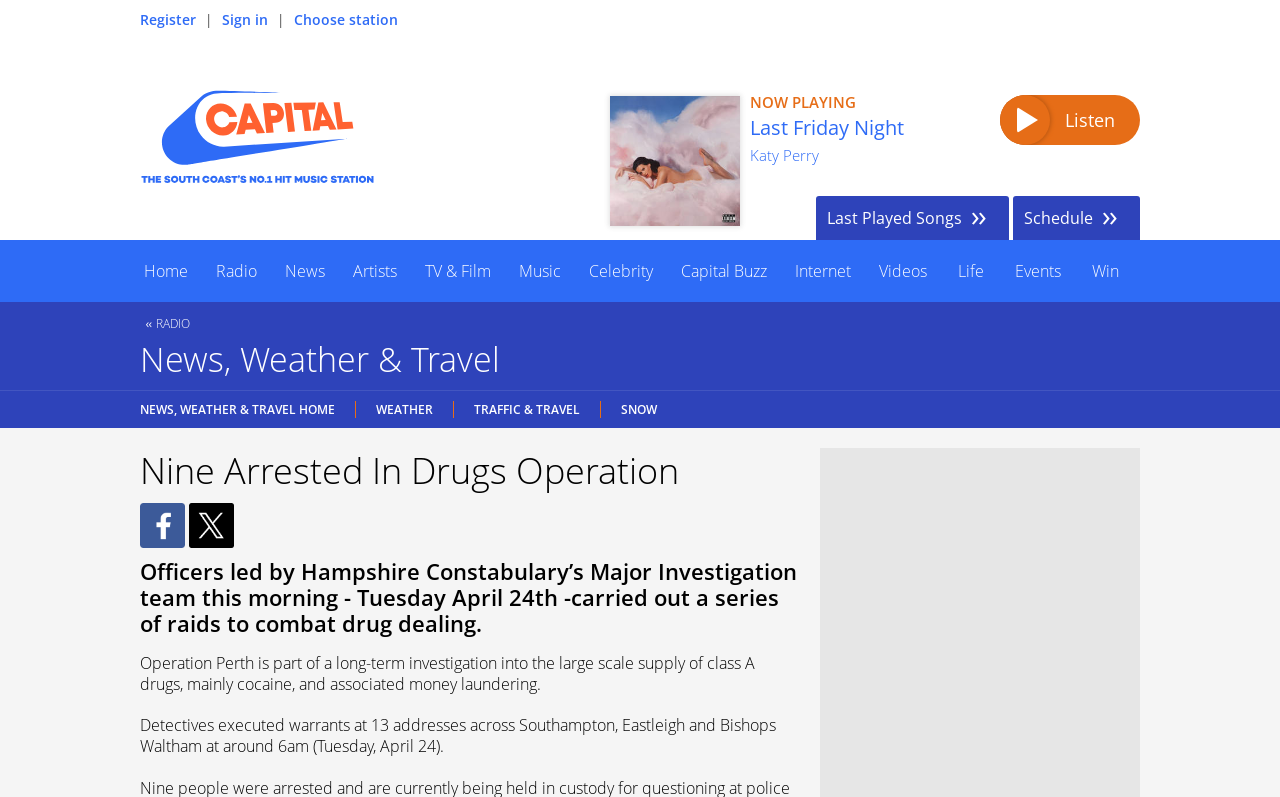How many addresses were raided in the operation?
From the image, provide a succinct answer in one word or a short phrase.

13